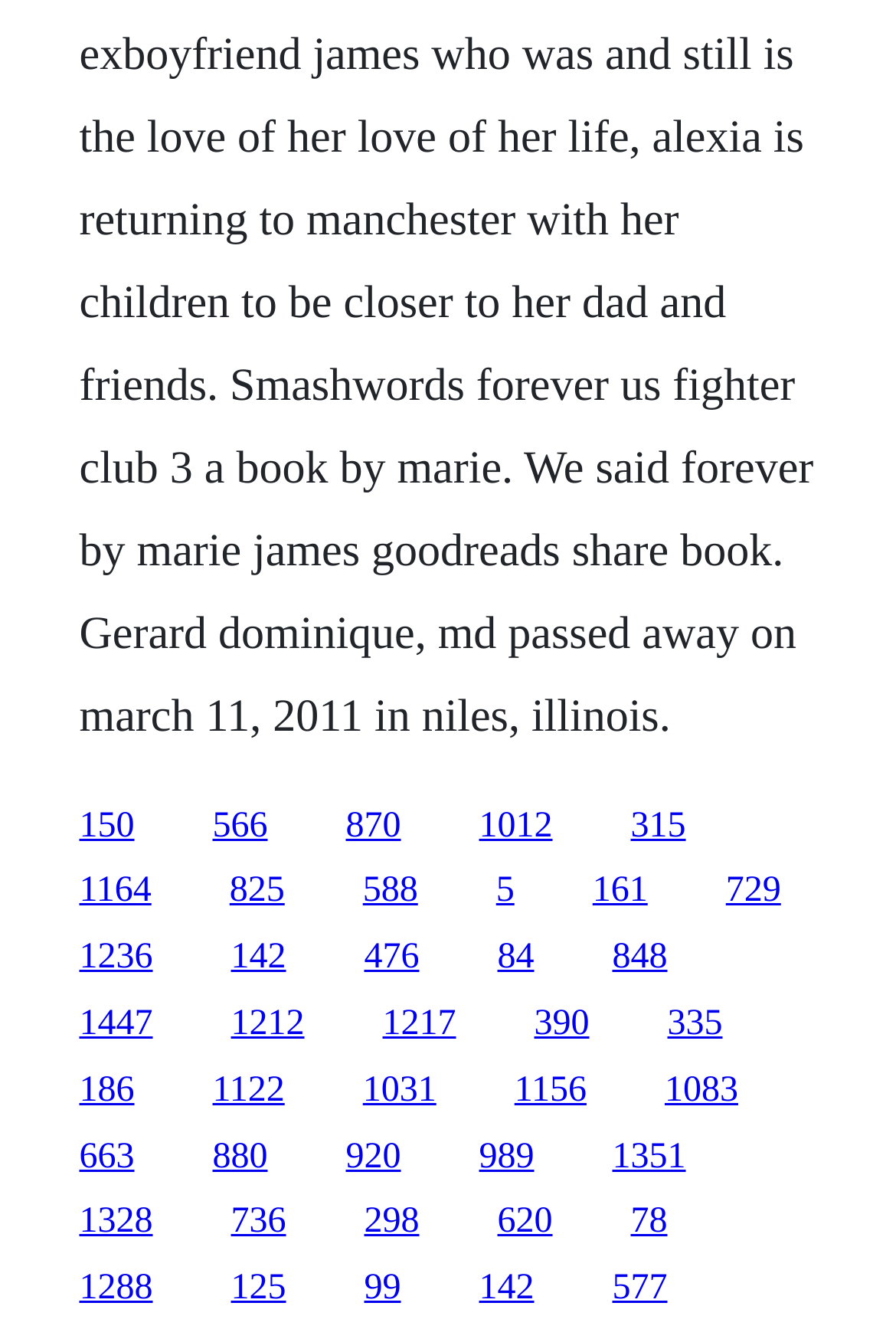Identify the bounding box coordinates of the element that should be clicked to fulfill this task: "go to the eleventh link". The coordinates should be provided as four float numbers between 0 and 1, i.e., [left, top, right, bottom].

[0.088, 0.847, 0.15, 0.876]